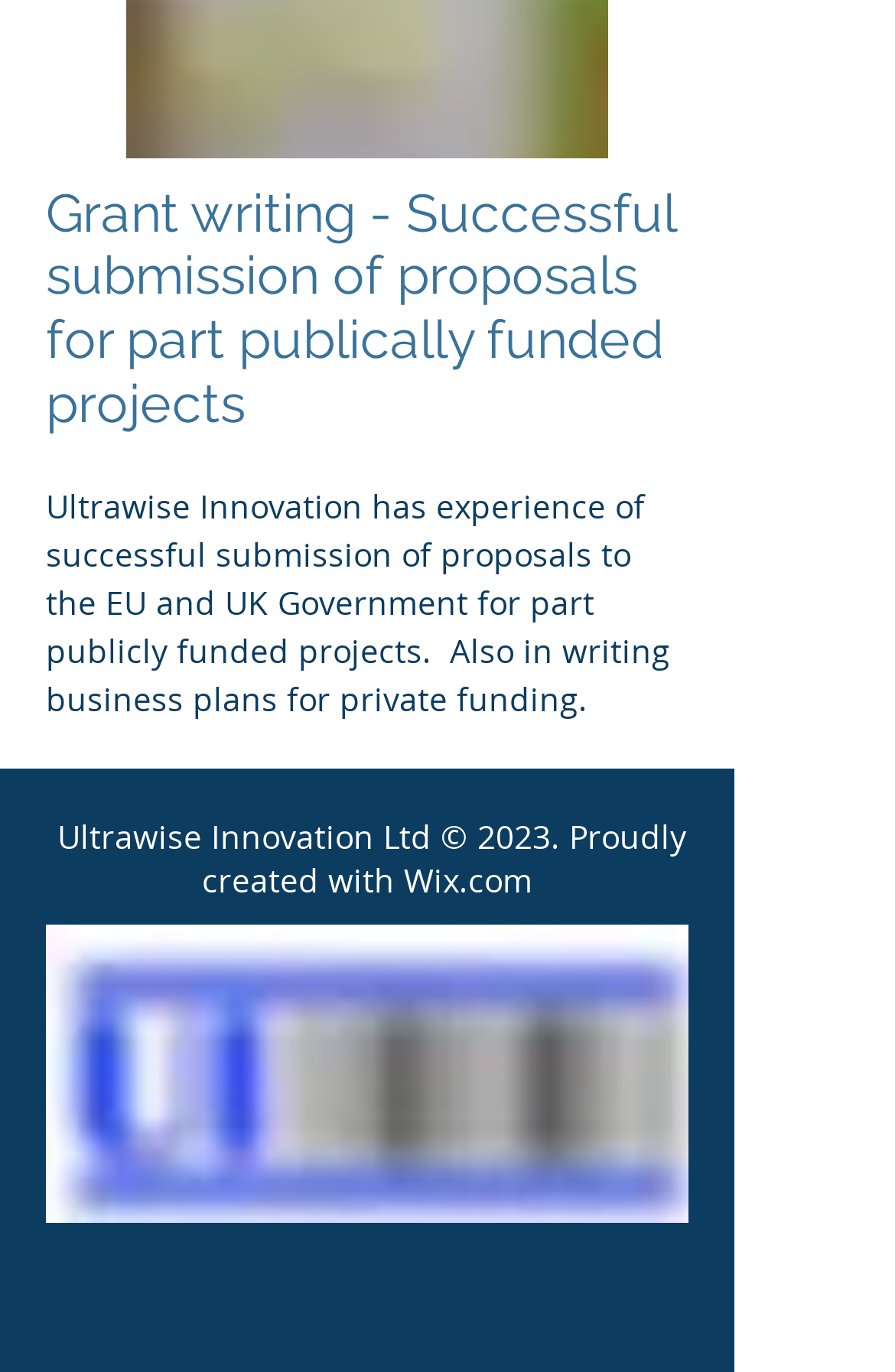What is Ultrawise Innovation's expertise in business plans?
Look at the image and provide a short answer using one word or a phrase.

Private funding